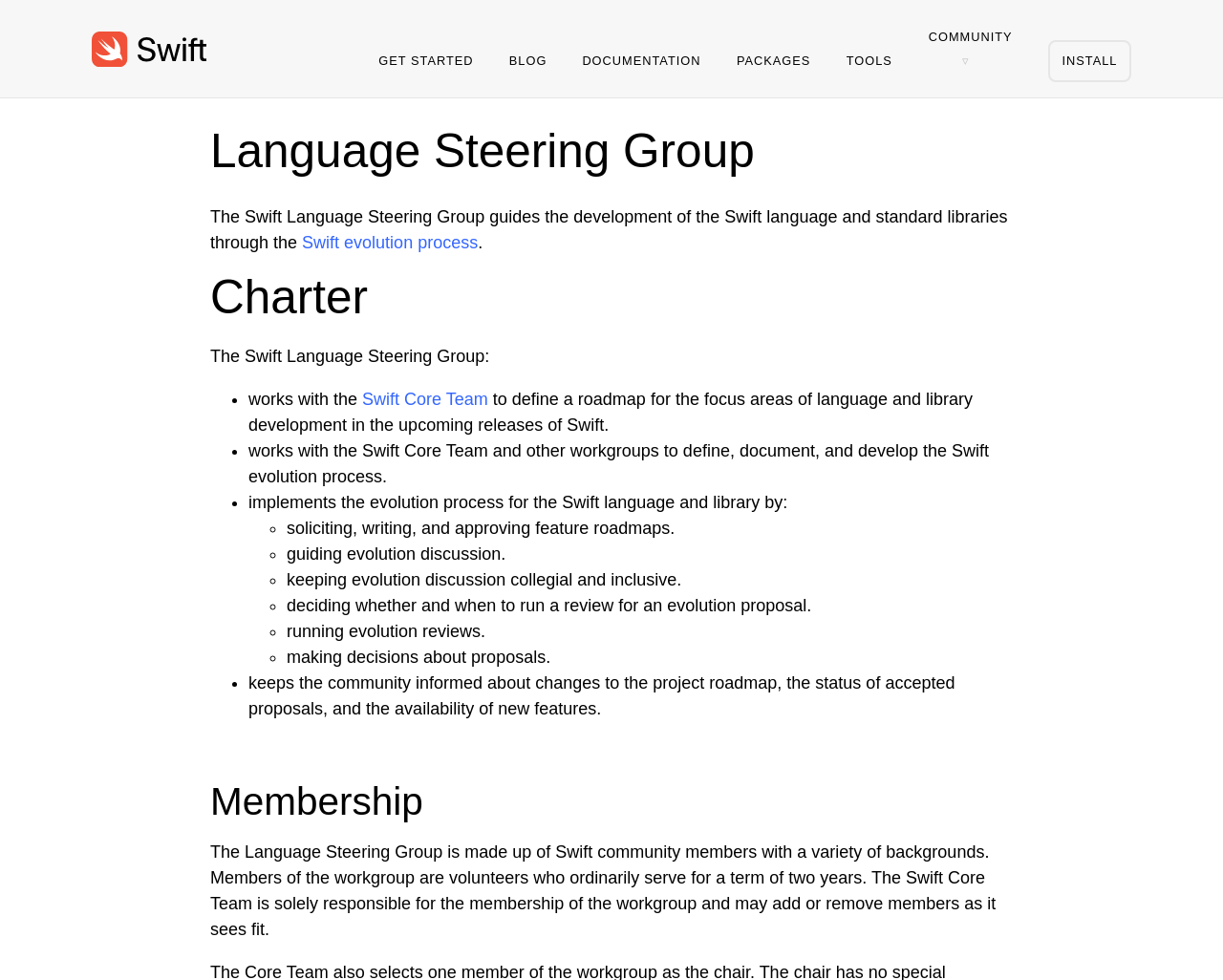Give a short answer using one word or phrase for the question:
What is the purpose of the 'GET STARTED' link?

To get started with Swift